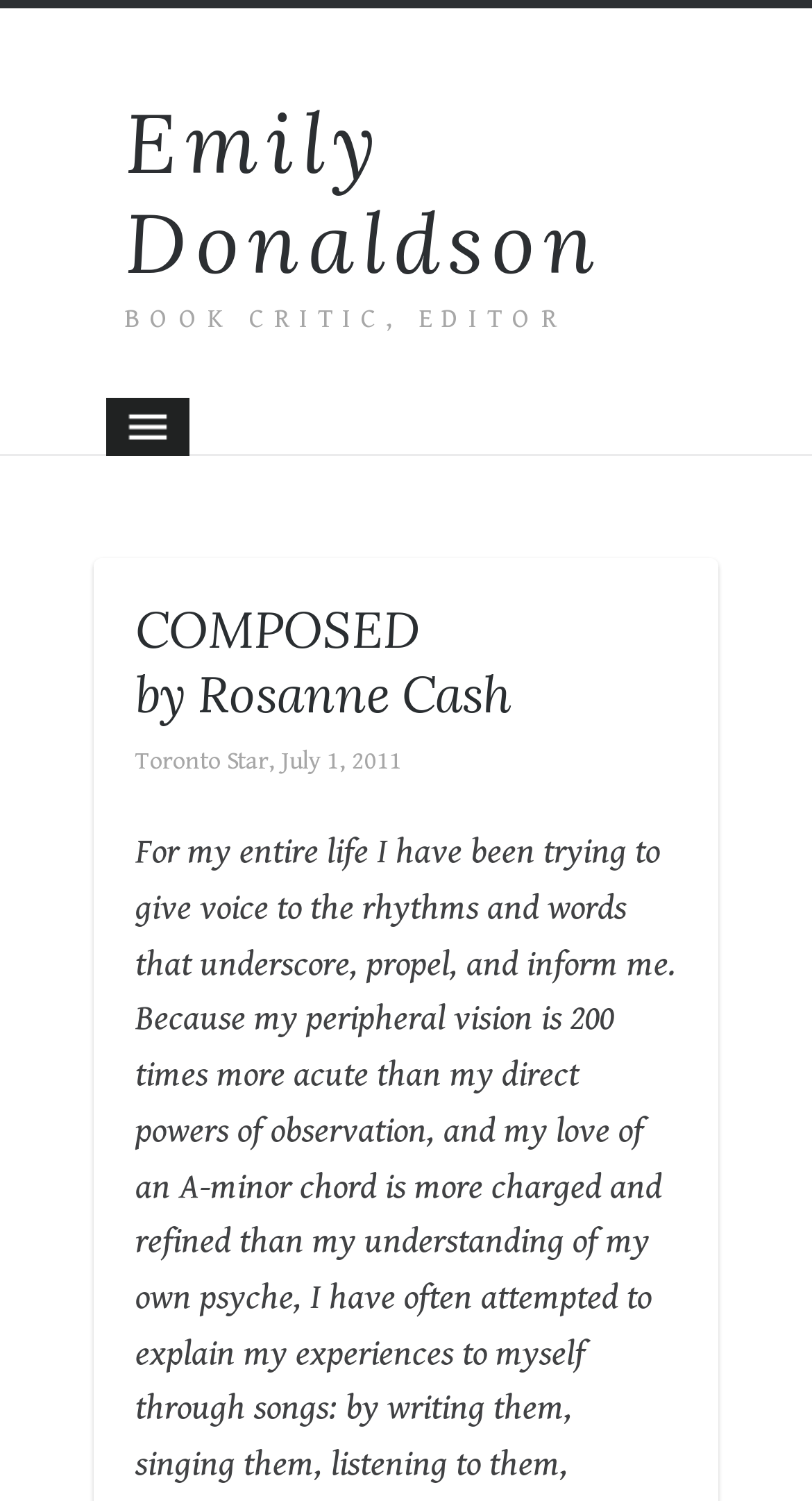For the given element description Emily Donaldson, determine the bounding box coordinates of the UI element. The coordinates should follow the format (top-left x, top-left y, bottom-right x, bottom-right y) and be within the range of 0 to 1.

[0.154, 0.06, 0.744, 0.197]